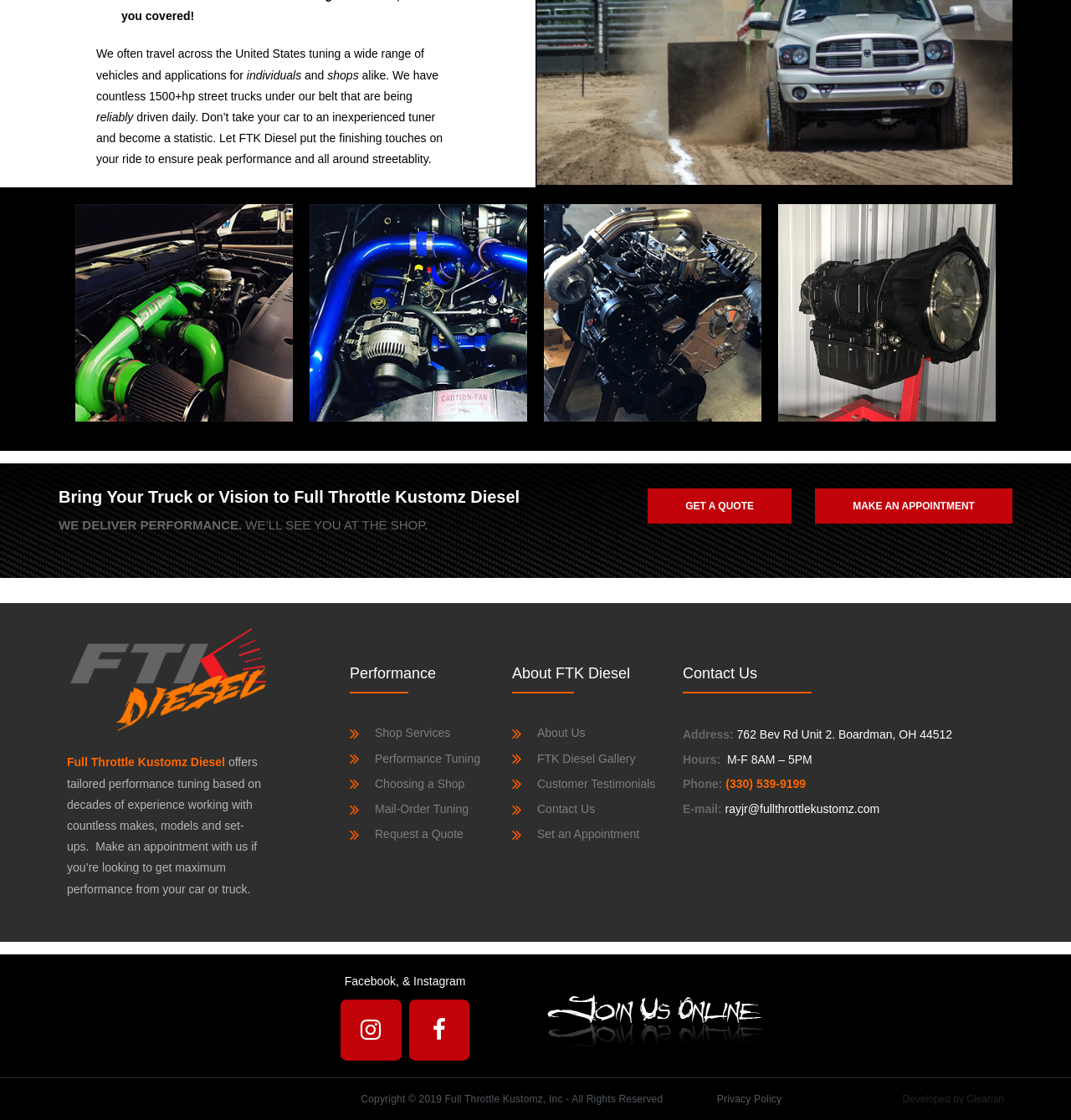Pinpoint the bounding box coordinates of the clickable area needed to execute the instruction: "Search for people". The coordinates should be specified as four float numbers between 0 and 1, i.e., [left, top, right, bottom].

None